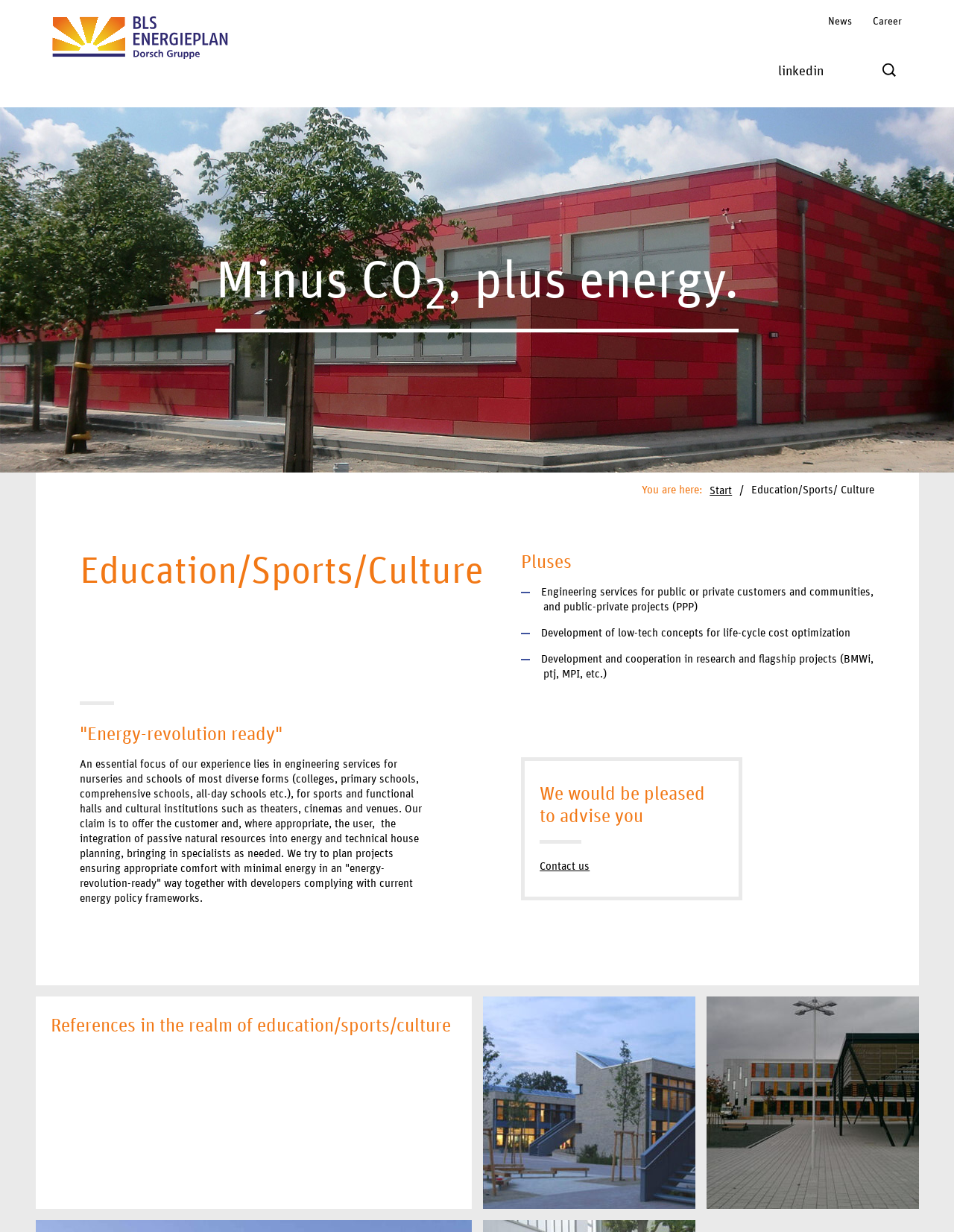Give a complete and precise description of the webpage's appearance.

The webpage is about BLS Energieplan GmbH, a company that provides engineering services in the fields of education, sports, and culture. At the top left corner, there is a logo of the company. Below the logo, there are menu items for "News", "Career", and "linkedin". 

The main content of the webpage is divided into several sections. The first section has a heading "Minus CO2, plus energy" and a subscript below it. 

Below this section, there is a navigation path indicating the current page, with links to "Start" and the current page "Education/Sports/ Culture". 

The next section is about the company's services, with a heading "Education/Sports/Culture" and three paragraphs describing their engineering services for public and private customers, development of low-tech concepts, and development and cooperation in research projects. 

Following this section, there is a heading '"Energy-revolution ready"' and a long paragraph describing the company's experience in engineering services for nurseries, schools, sports halls, and cultural institutions. 

The next section has a heading "We would be pleased to advise you" and a link to "Contact us". 

The final section is about references in the realm of education, sports, and culture, with two subheadings "Plus energy school Hohen Neuendorf" and "Lycée Technique Junglinster", each with a "Read more..." link.